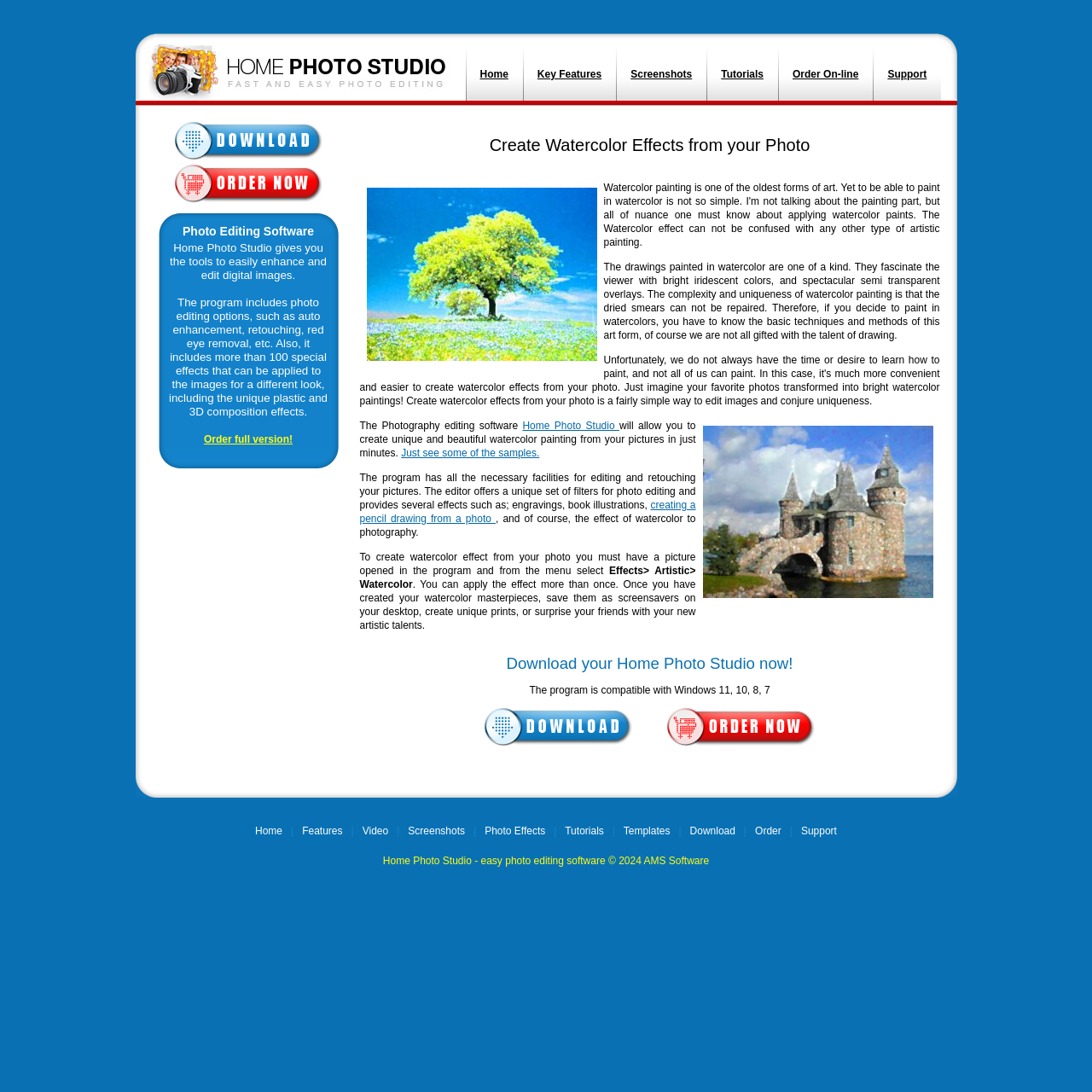How many special effects can be applied to images?
Based on the image, please offer an in-depth response to the question.

I found the answer by reading the text content of the webpage, specifically the sentence 'The program includes more than 100 special effects that can be applied to the images for a different look...' which indicates that there are more than 100 special effects that can be applied to images.